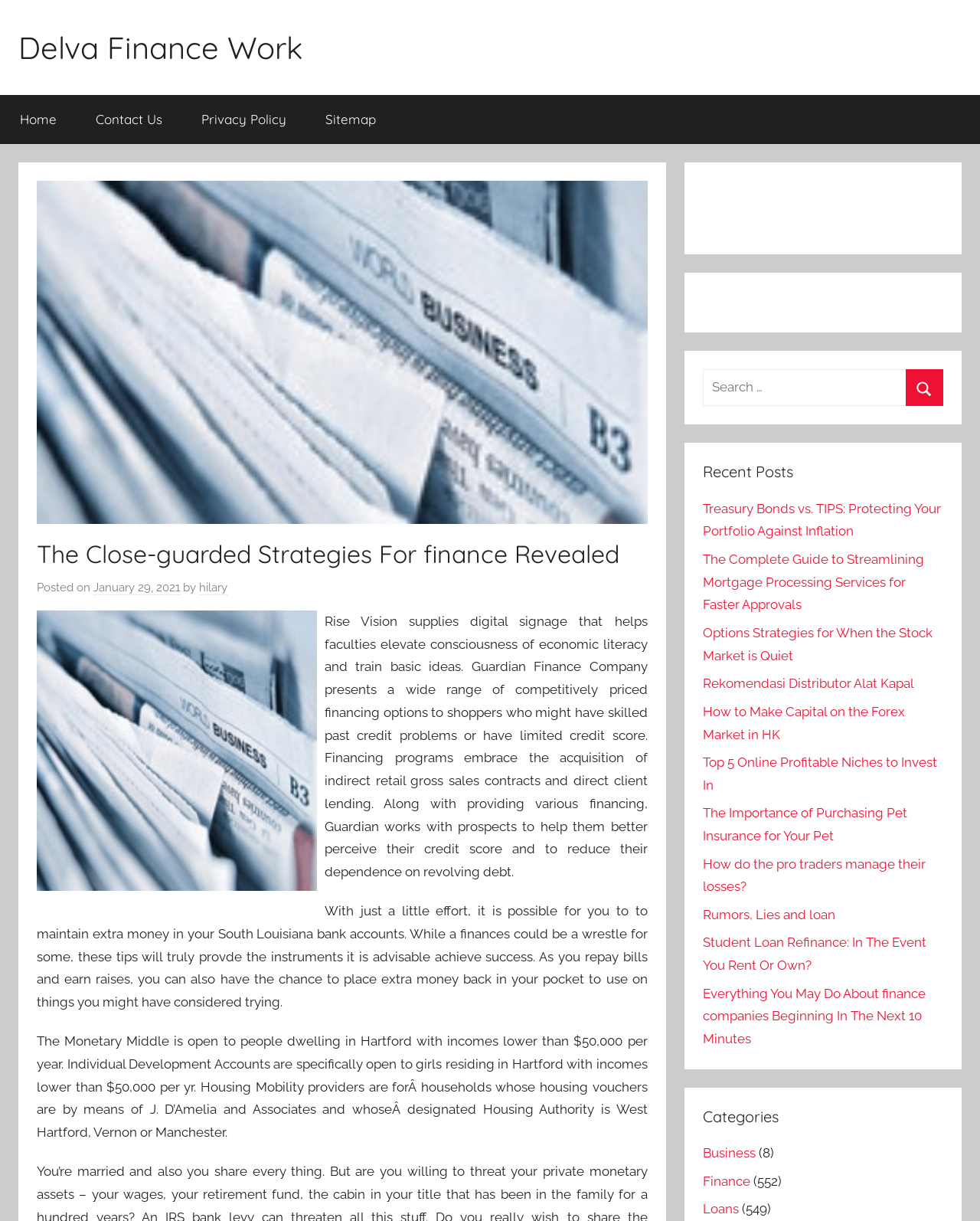Find the bounding box coordinates for the area that must be clicked to perform this action: "search for something".

None